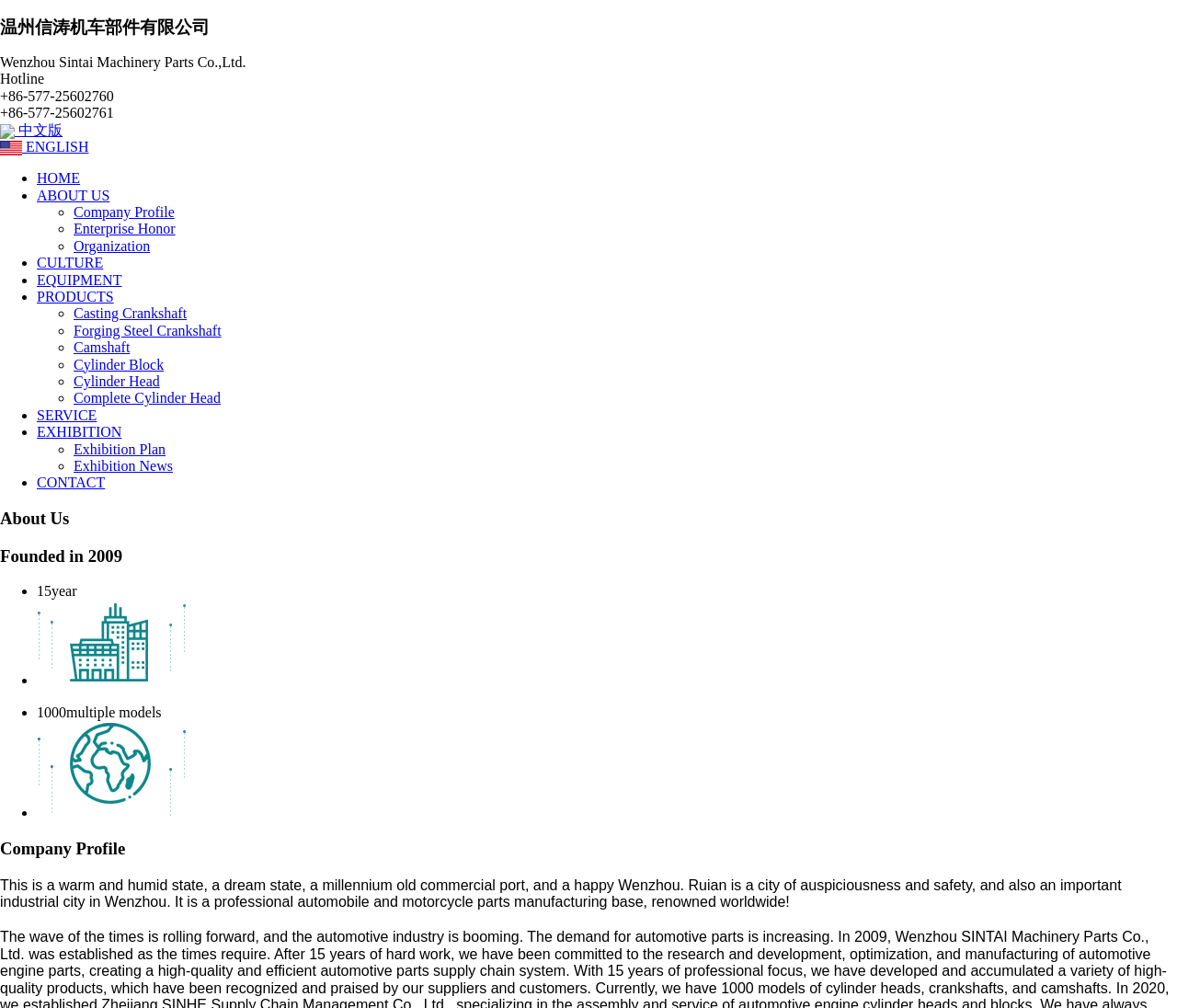Answer in one word or a short phrase: 
What is the main product category?

Machinery parts